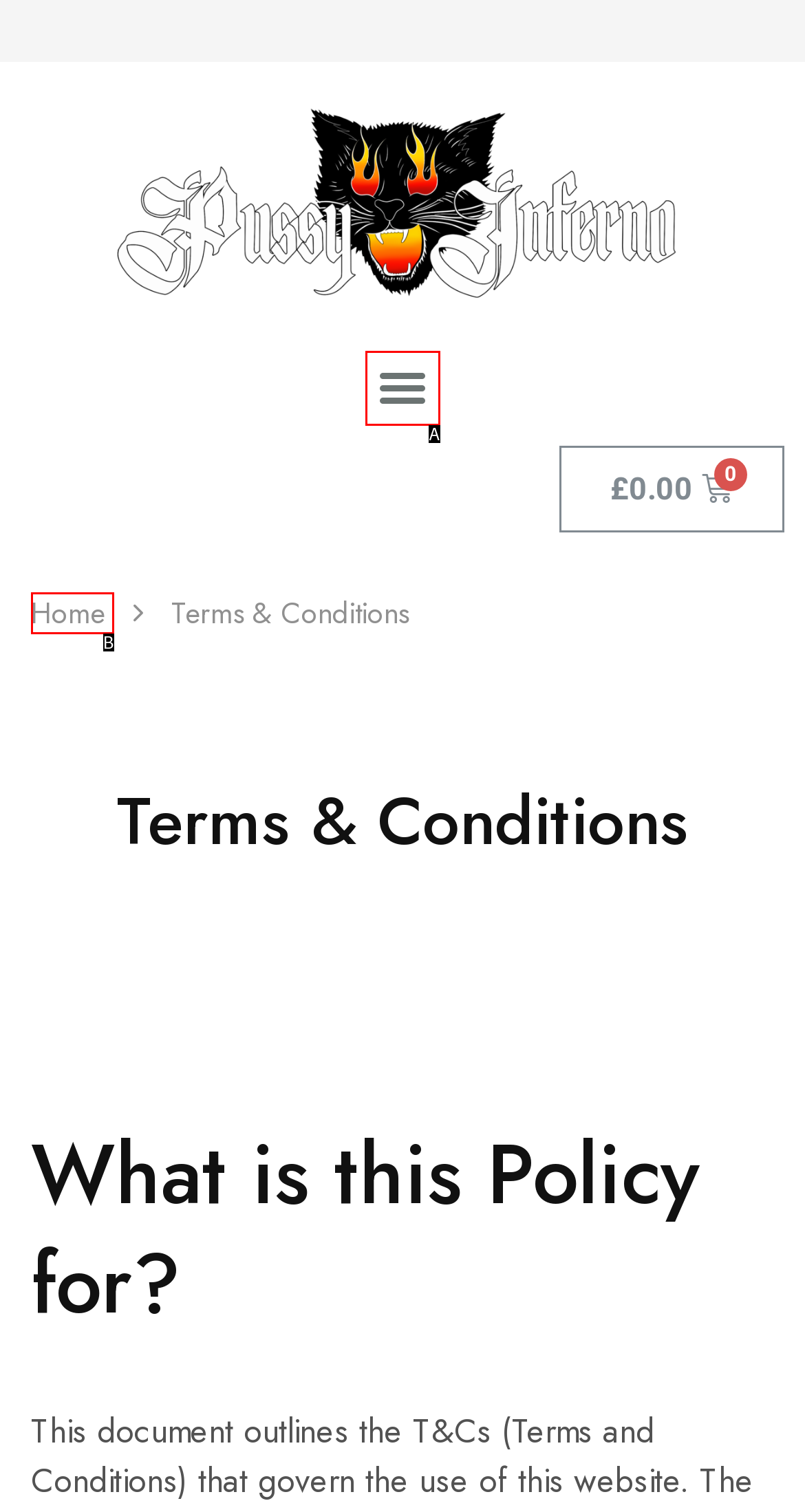Pinpoint the HTML element that fits the description: Menu
Answer by providing the letter of the correct option.

A